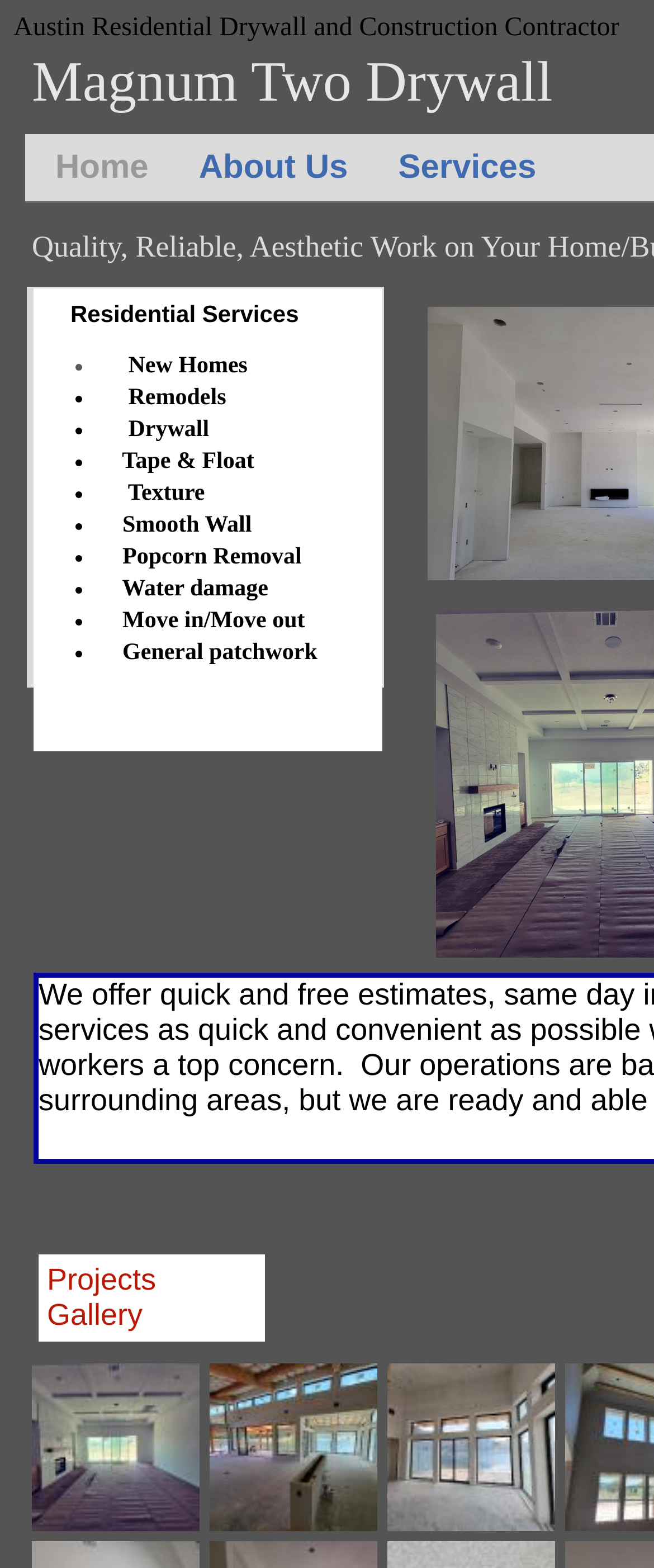Use a single word or phrase to answer the question:
What services does the business offer?

New Homes, Remodels, Drywall, etc.